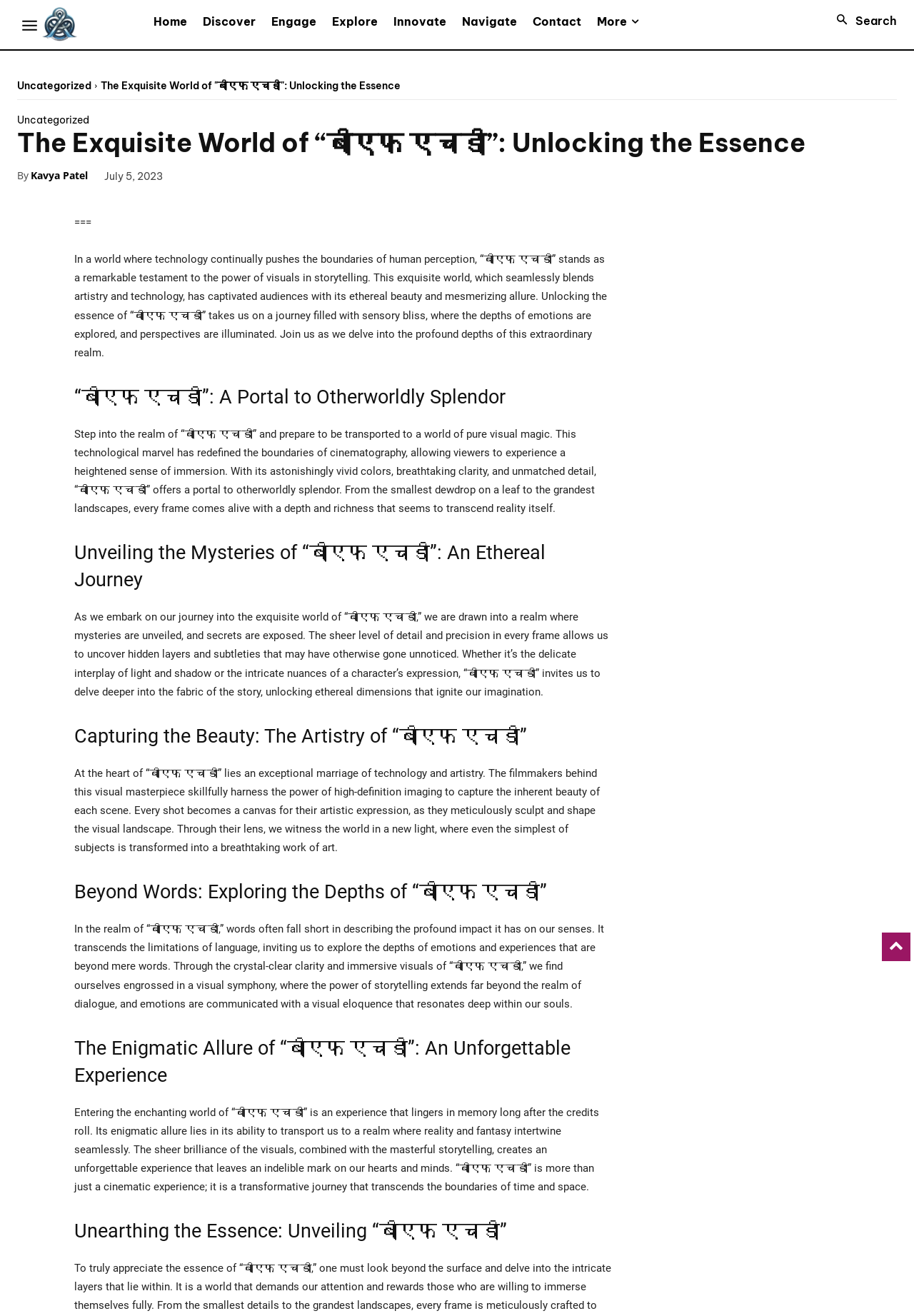Locate the bounding box coordinates of the area that needs to be clicked to fulfill the following instruction: "Read the article by Kavya Patel". The coordinates should be in the format of four float numbers between 0 and 1, namely [left, top, right, bottom].

[0.034, 0.125, 0.096, 0.142]